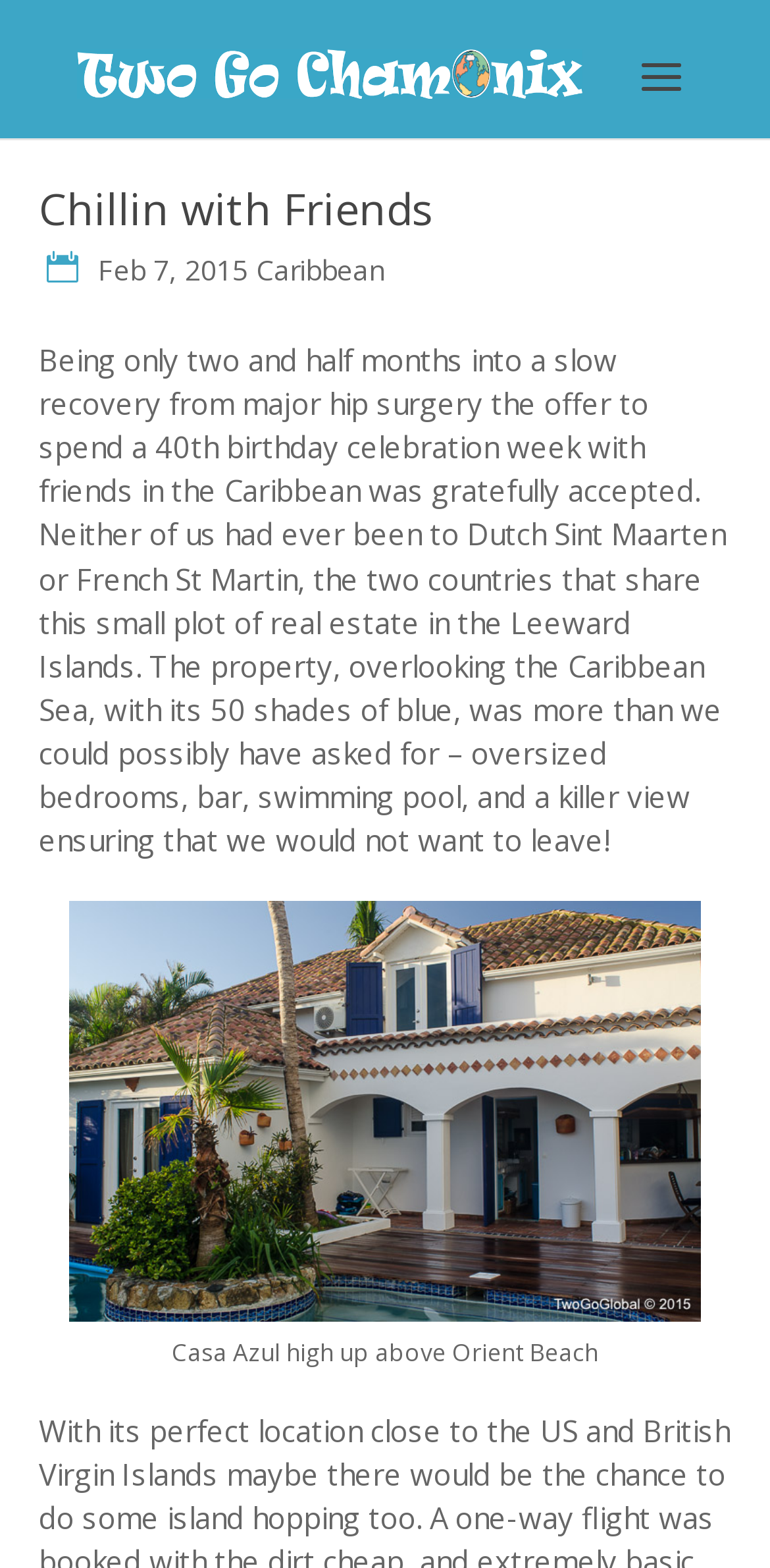Summarize the webpage with intricate details.

The webpage is about a personal travel experience, specifically a 40th birthday celebration in the Caribbean. At the top of the page, there is a logo image with the text "Two Go Global" and a search bar that spans almost the entire width of the page. Below the search bar, there is a heading that reads "Chillin with Friends" in a prominent font size.

On the left side of the page, there is a date "Feb 7, 2015" followed by a link to "Caribbean", which is likely a category or tag related to the travel experience. Next to the link, there is a block of text that describes the travel experience, including the recovery from hip surgery, the celebration week with friends, and the property they stayed at, which had an impressive view of the Caribbean Sea.

Below the text, there is an image of a house, "Casa Azul", situated high above Orient Beach, which is likely a scenic spot in the Caribbean. The image takes up a significant portion of the page, indicating its importance in the travel experience. Overall, the webpage appears to be a personal blog or travel journal entry, with a focus on sharing the experience and scenery of the Caribbean trip.